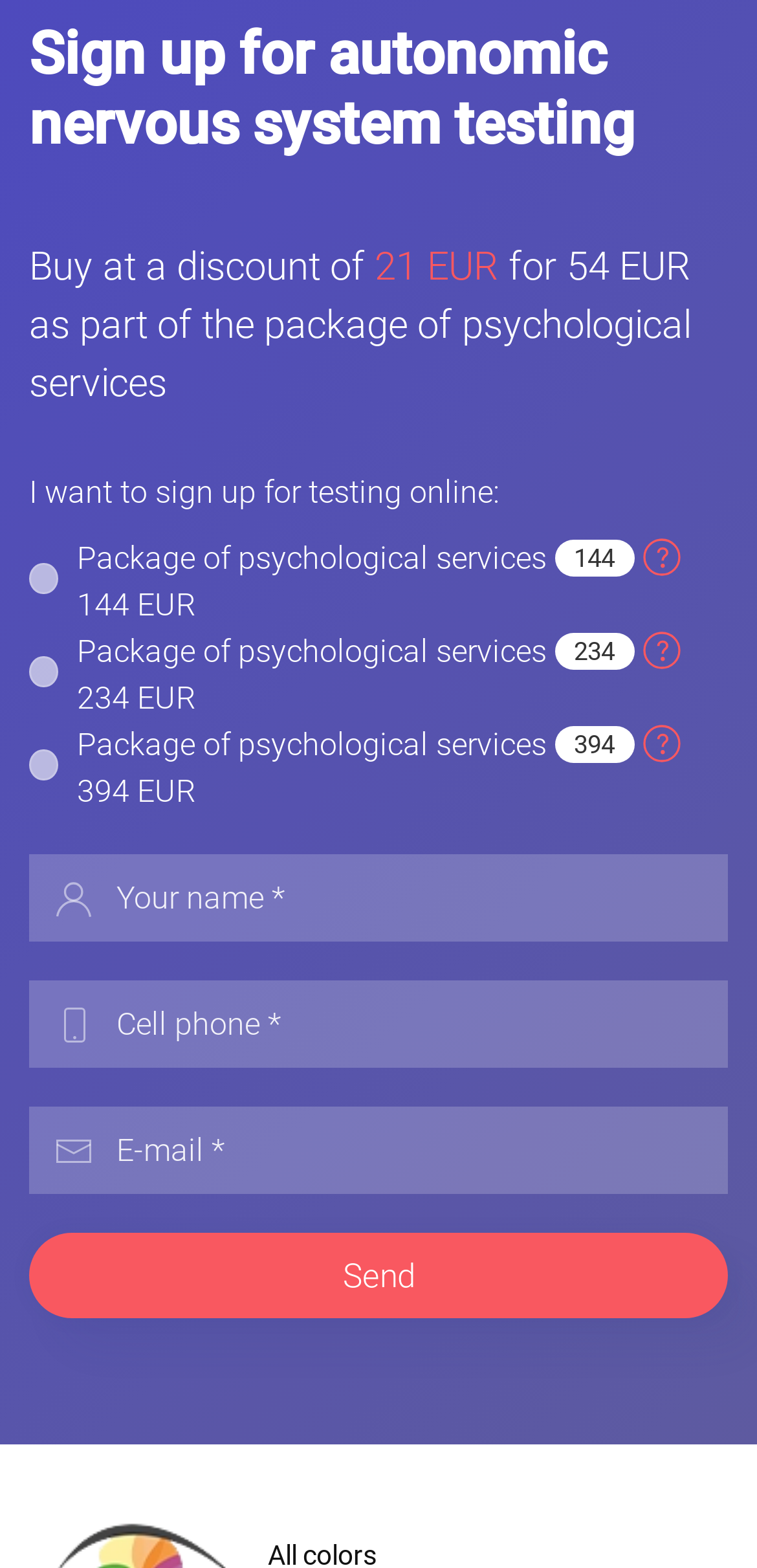Provide a short answer using a single word or phrase for the following question: 
What is the purpose of the 'Send' button?

To submit the form